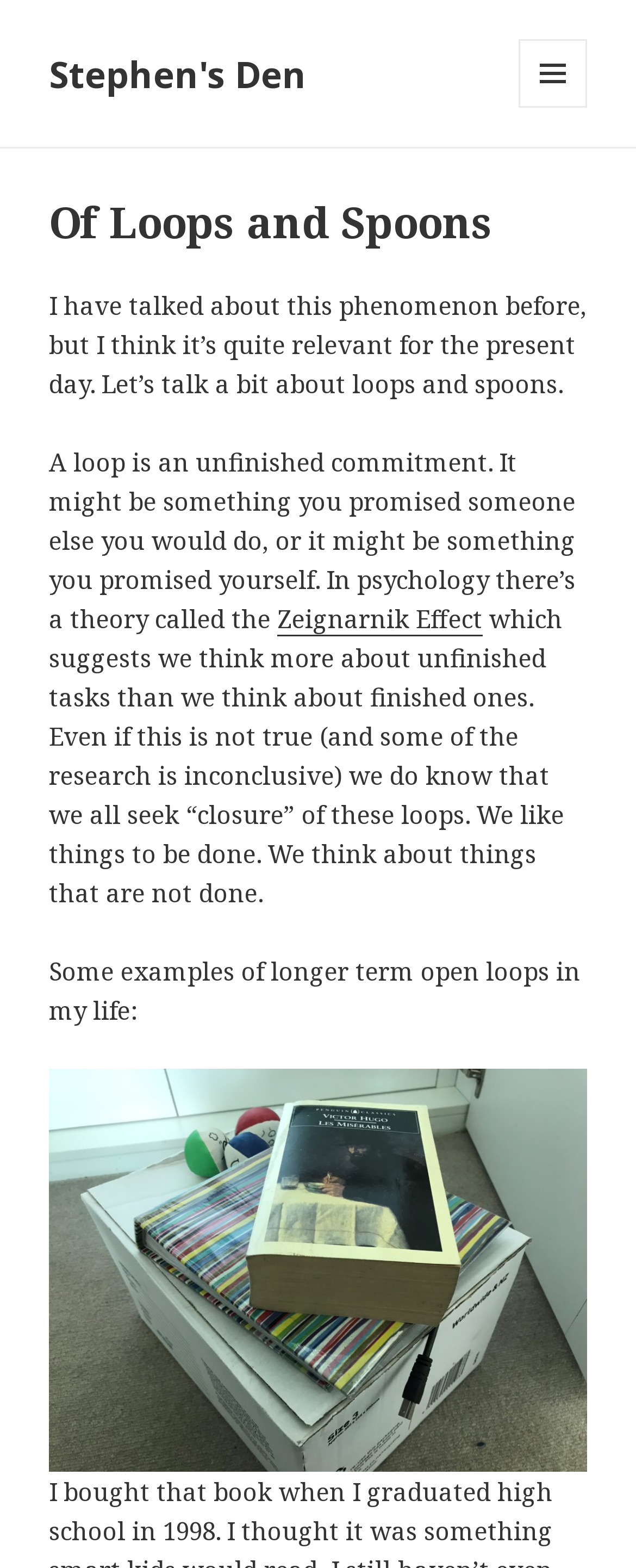Answer the question below in one word or phrase:
What is the theory mentioned in the article?

Zeignarnik Effect